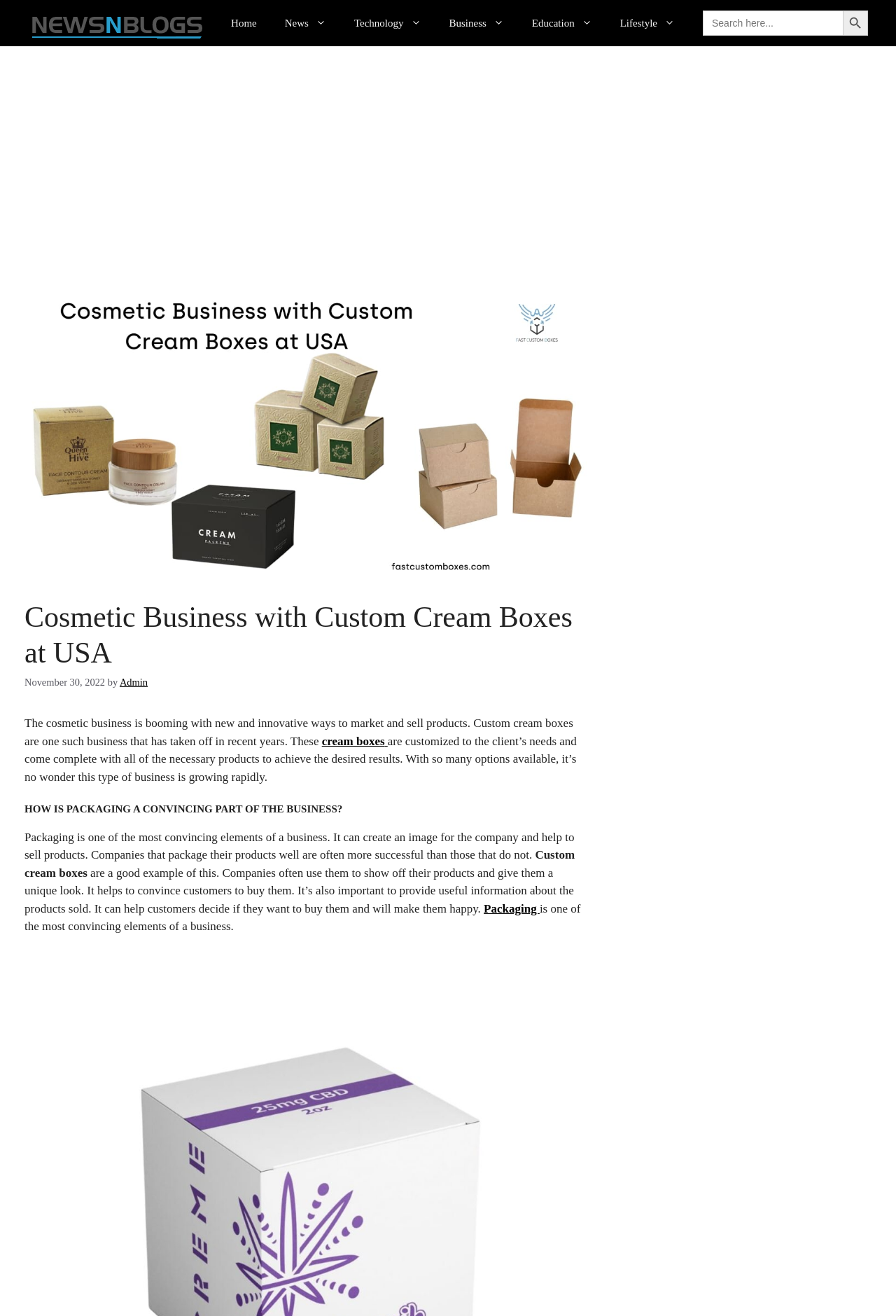Based on the element description aria-label="Advertisement" name="aswift_1" title="Advertisement", identify the bounding box coordinates for the UI element. The coordinates should be in the format (top-left x, top-left y, bottom-right x, bottom-right y) and within the 0 to 1 range.

[0.027, 0.061, 0.655, 0.21]